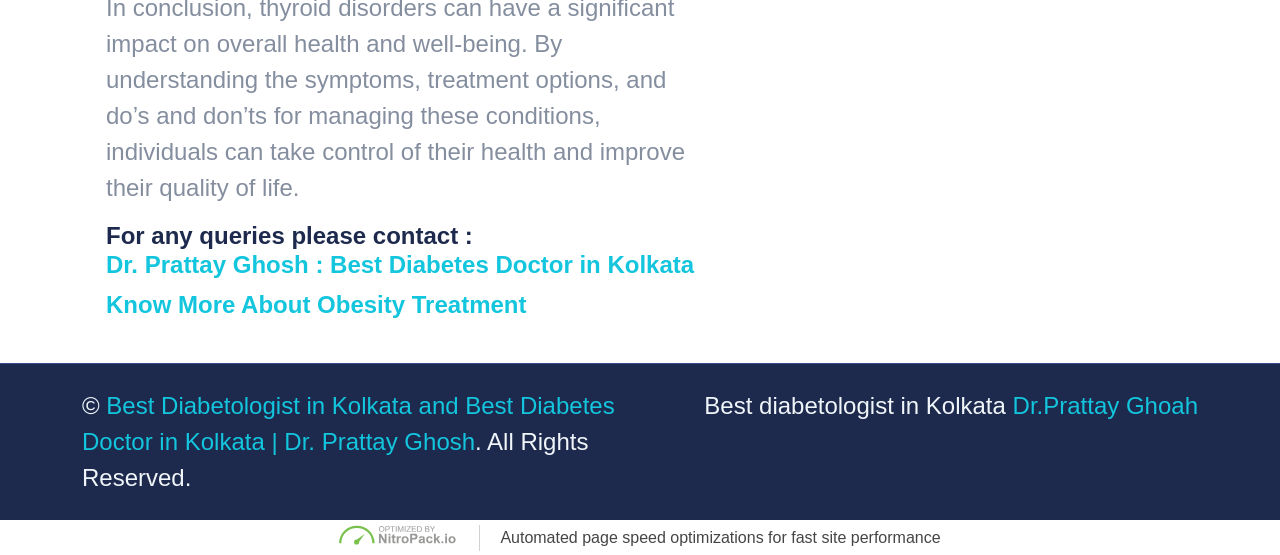Given the webpage screenshot, identify the bounding box of the UI element that matches this description: "Know More About Obesity Treatment".

[0.083, 0.525, 0.411, 0.574]